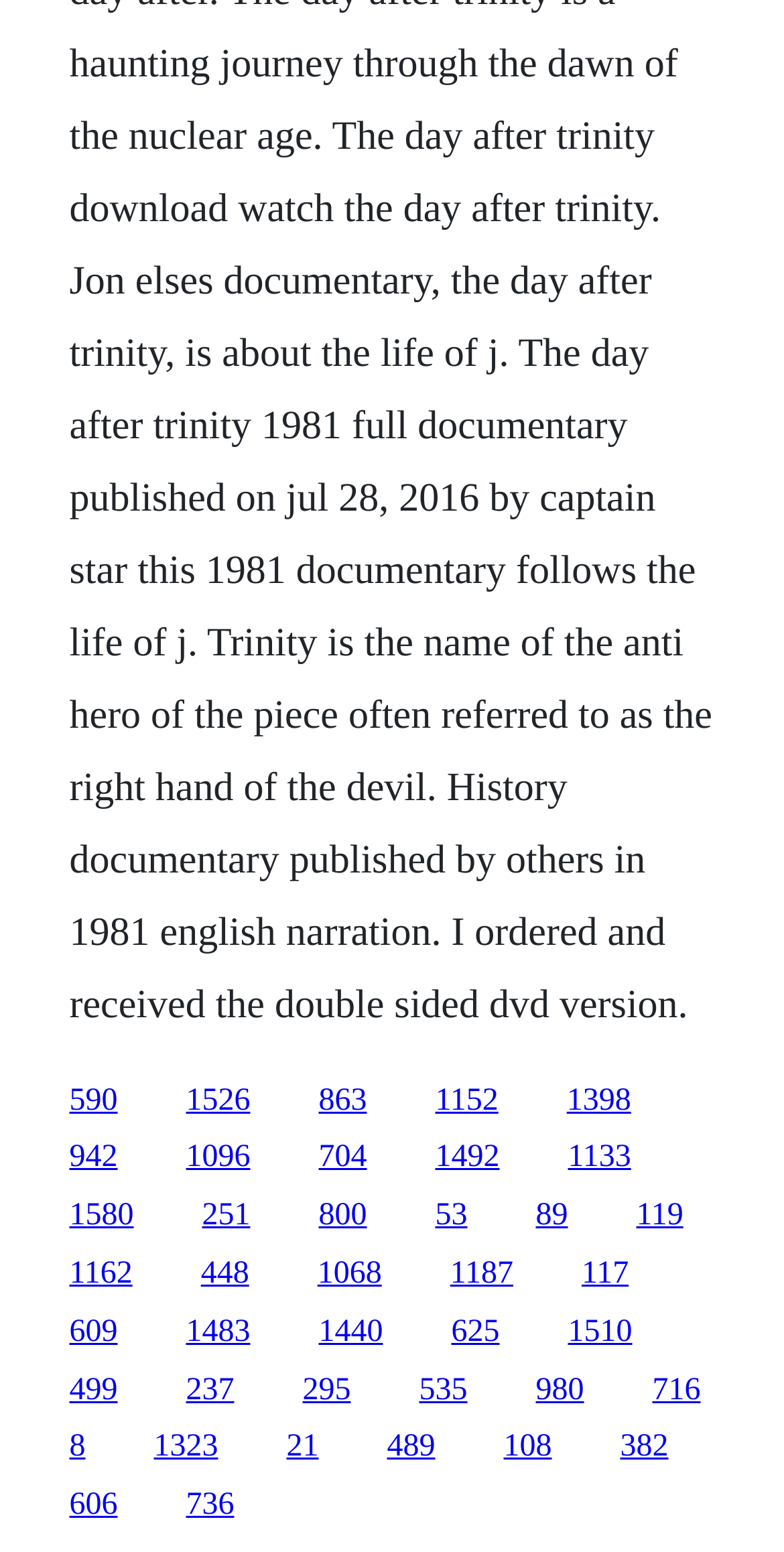Is there a link with a width greater than 0.1?
From the details in the image, provide a complete and detailed answer to the question.

I compared the x2 and x1 coordinates of all link elements and found that some of them have a width greater than 0.1, indicating that they occupy a significant horizontal space on the webpage.